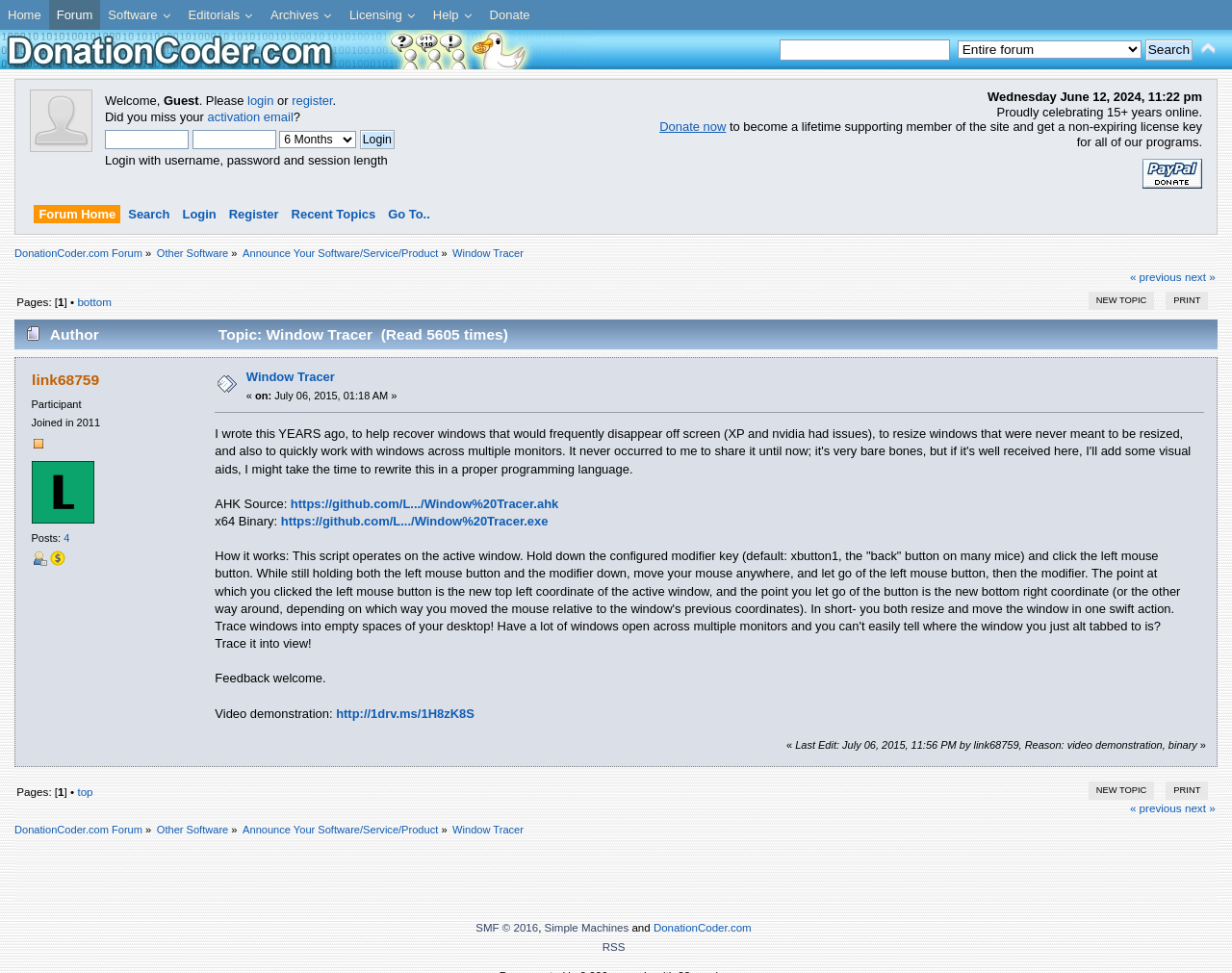Please locate the bounding box coordinates of the element's region that needs to be clicked to follow the instruction: "Donate to become a lifetime supporting member". The bounding box coordinates should be provided as four float numbers between 0 and 1, i.e., [left, top, right, bottom].

[0.535, 0.123, 0.589, 0.138]